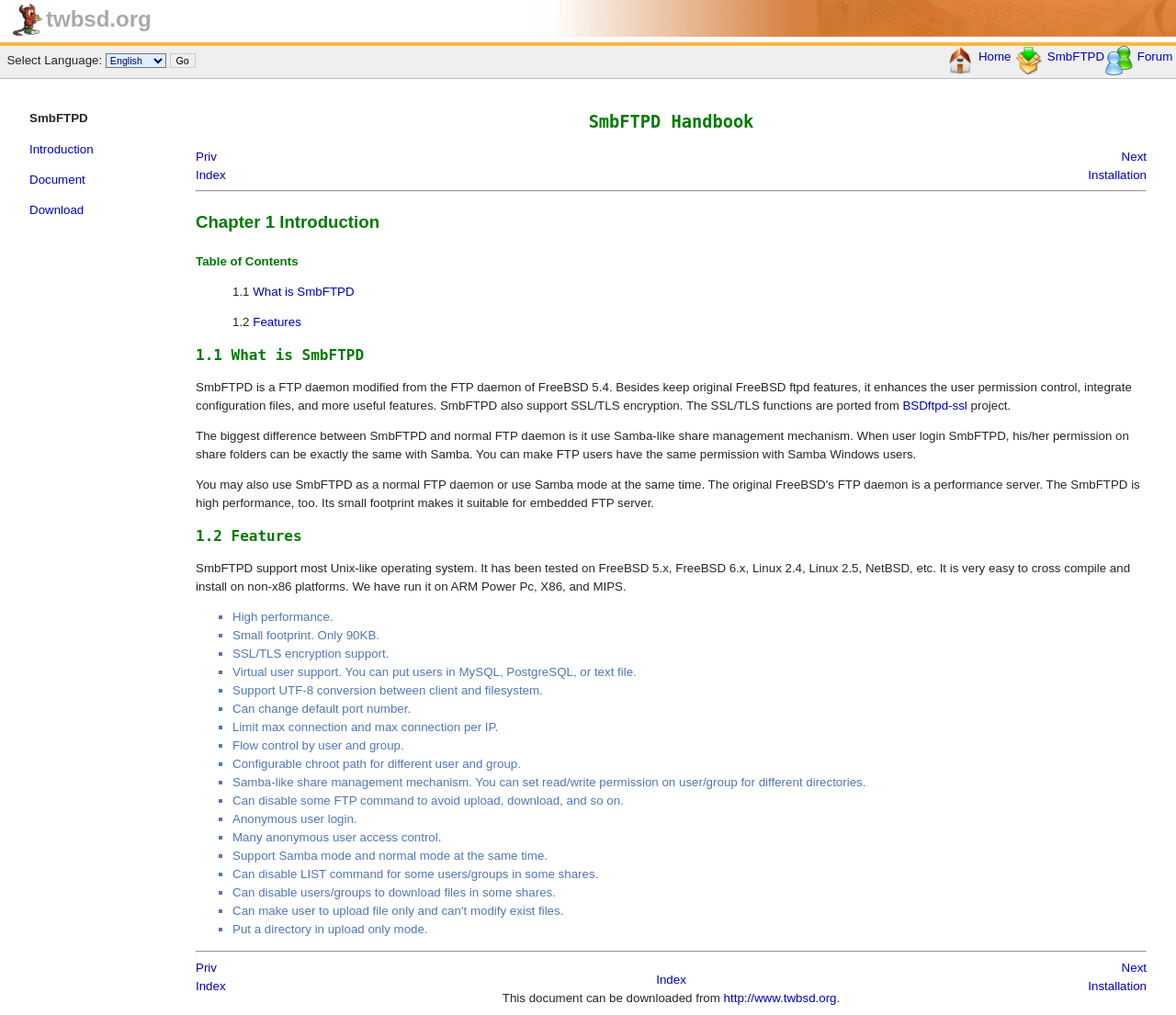What is the purpose of SmbFTPD?
Look at the webpage screenshot and answer the question with a detailed explanation.

Based on the webpage content, SmbFTPD is a FTP daemon that provides file transfer functionality, with features such as user permission control, configuration file integration, and more.